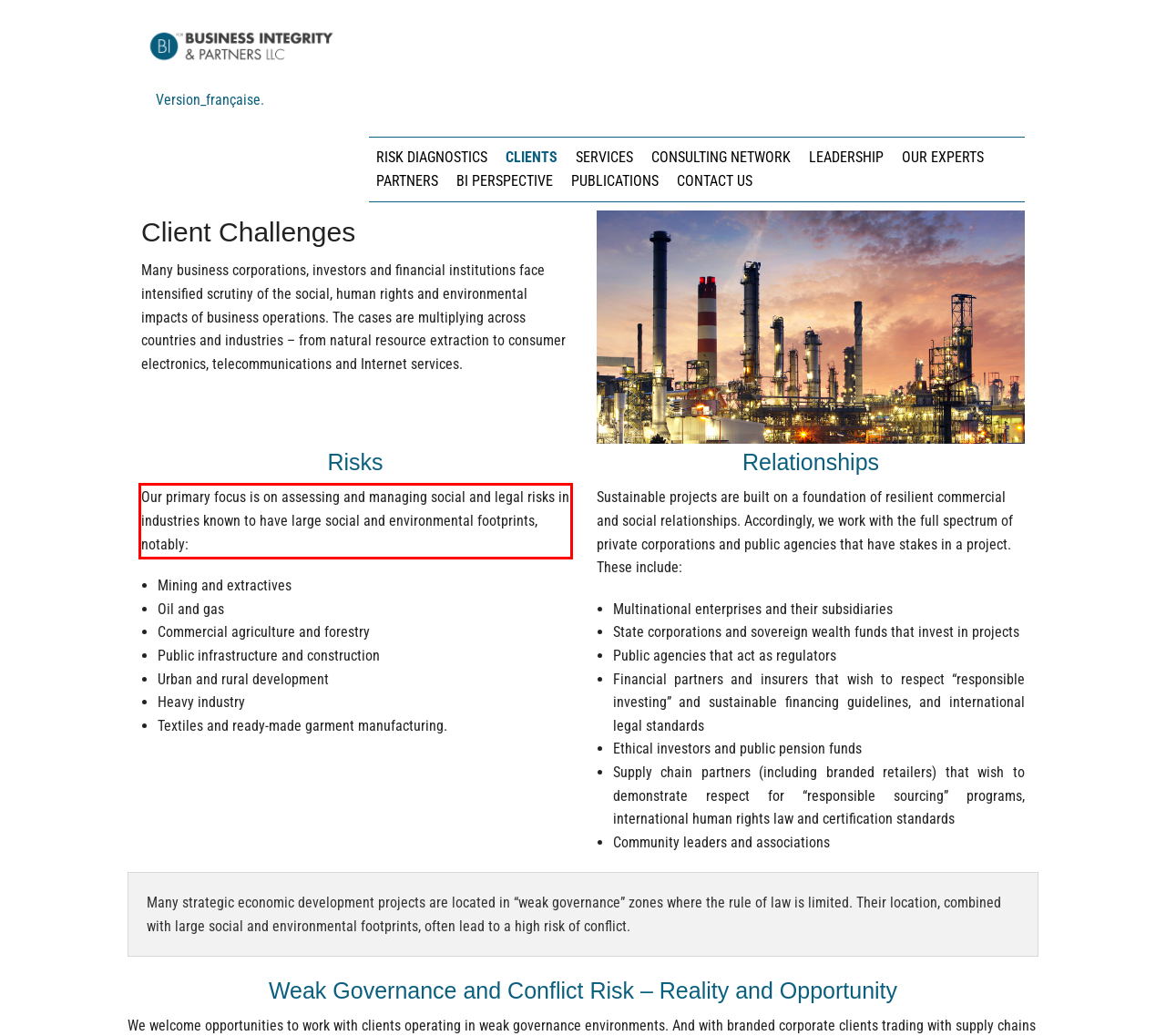Identify and transcribe the text content enclosed by the red bounding box in the given screenshot.

Our primary focus is on assessing and managing social and legal risks in industries known to have large social and environmental footprints, notably: